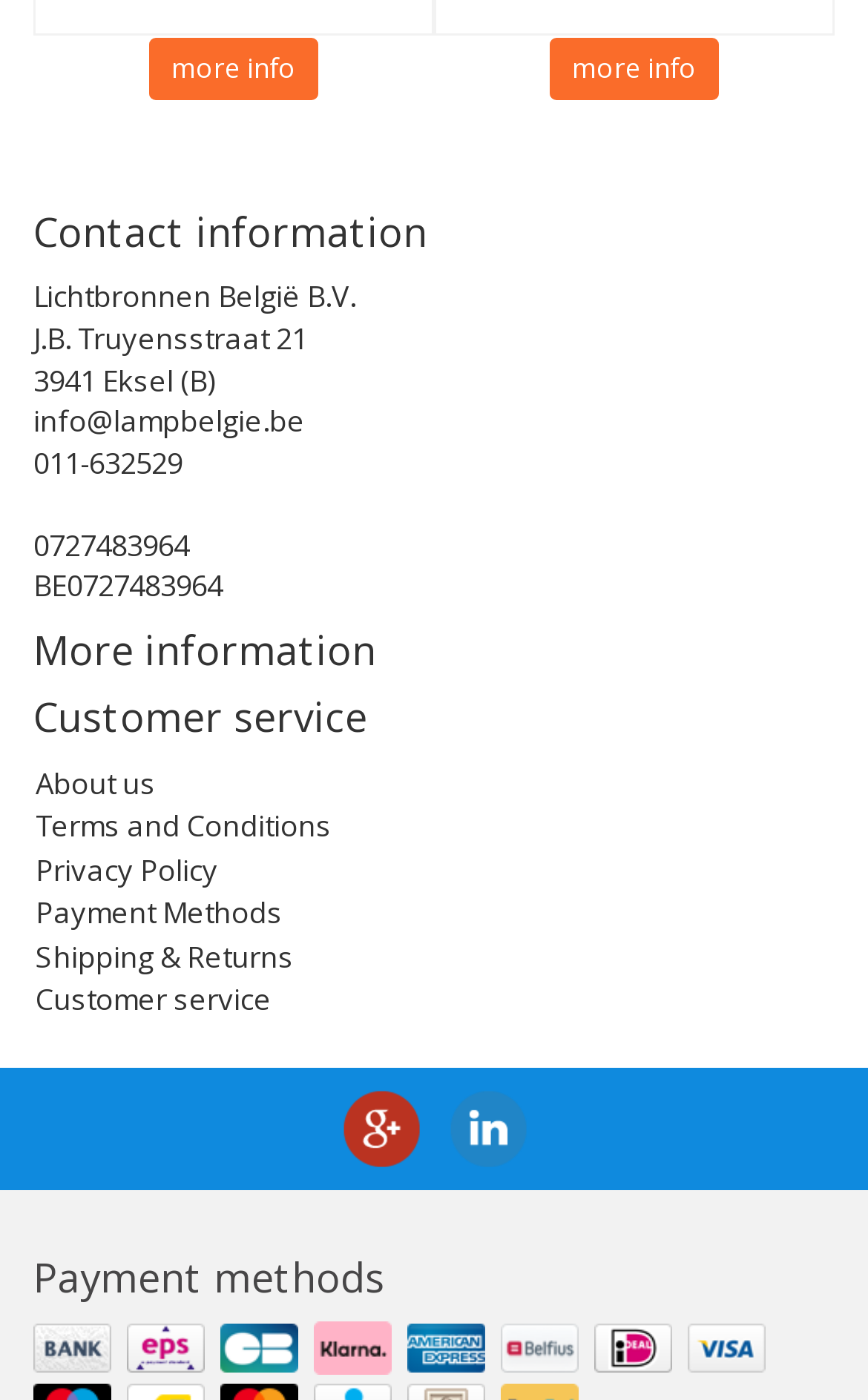Give the bounding box coordinates for this UI element: "Shipping & Returns". The coordinates should be four float numbers between 0 and 1, arranged as [left, top, right, bottom].

[0.041, 0.668, 0.338, 0.697]